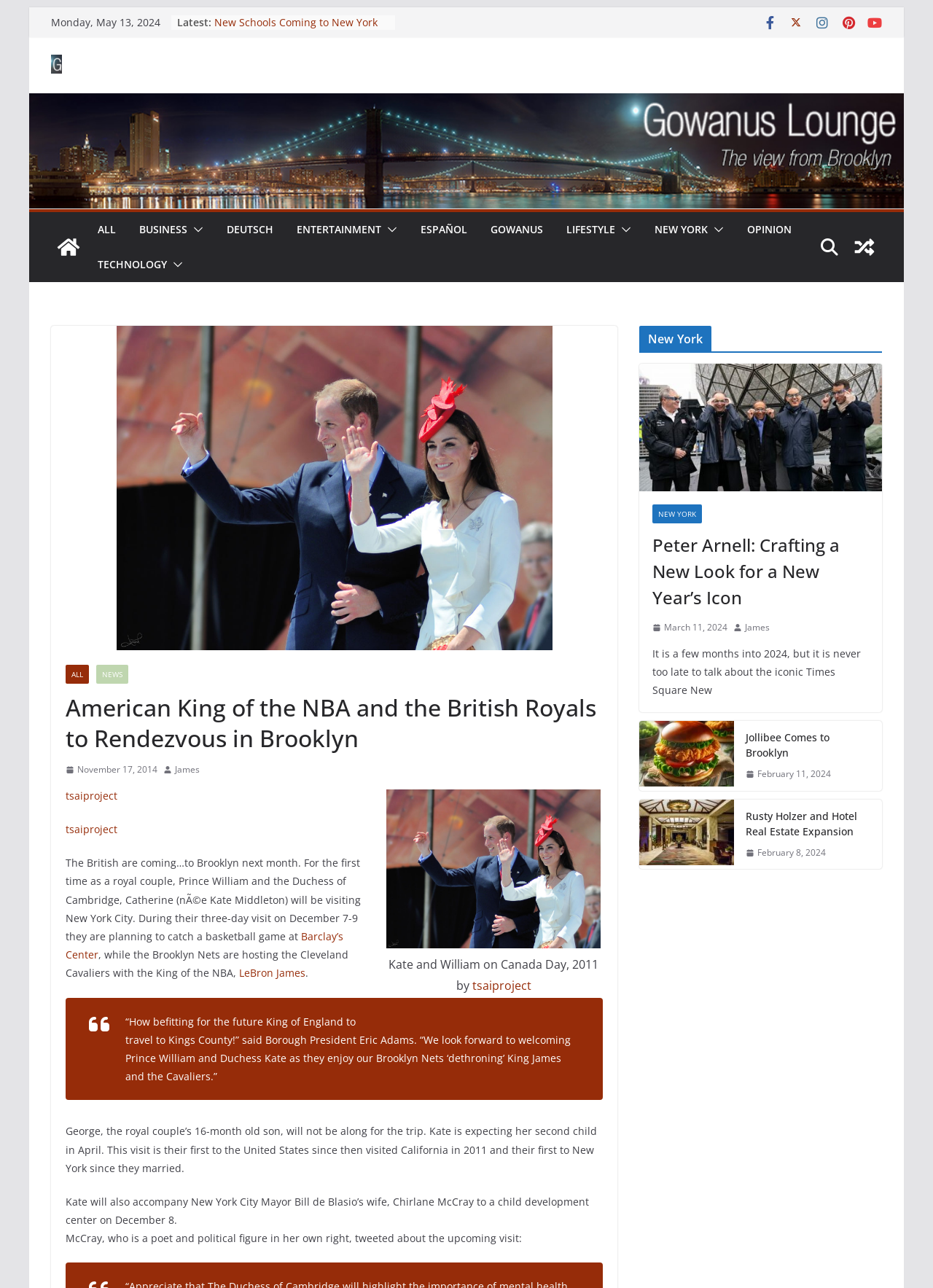What is the name of the basketball team mentioned in the article?
Please provide a comprehensive answer based on the contents of the image.

I read the article and found that the basketball team mentioned is the Brooklyn Nets, which will be hosting the Cleveland Cavaliers with the King of the NBA, LeBron James.